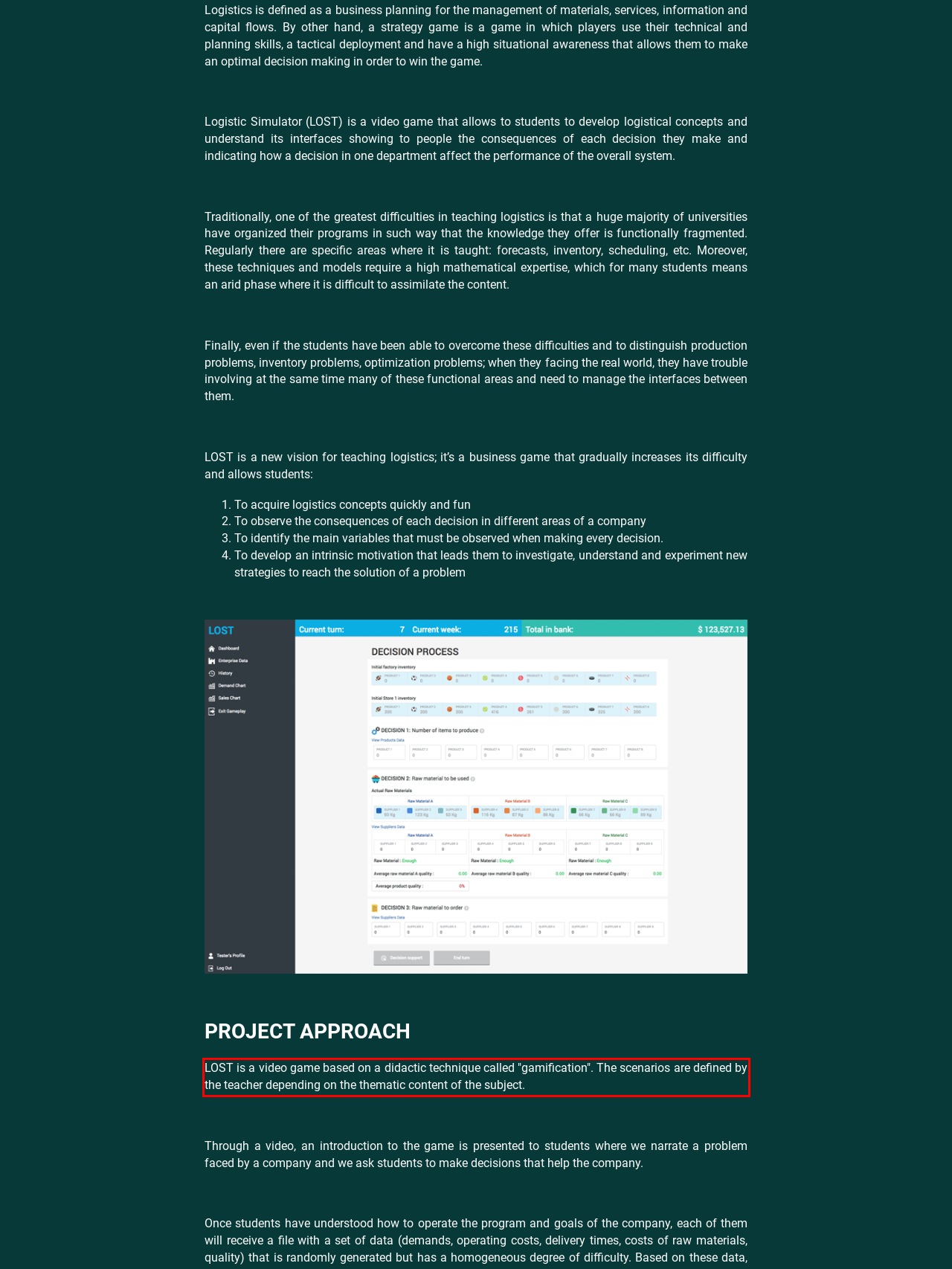Given a screenshot of a webpage, identify the red bounding box and perform OCR to recognize the text within that box.

LOST is a video game based on a didactic technique called "gamification". The scenarios are defined by the teacher depending on the thematic content of the subject.